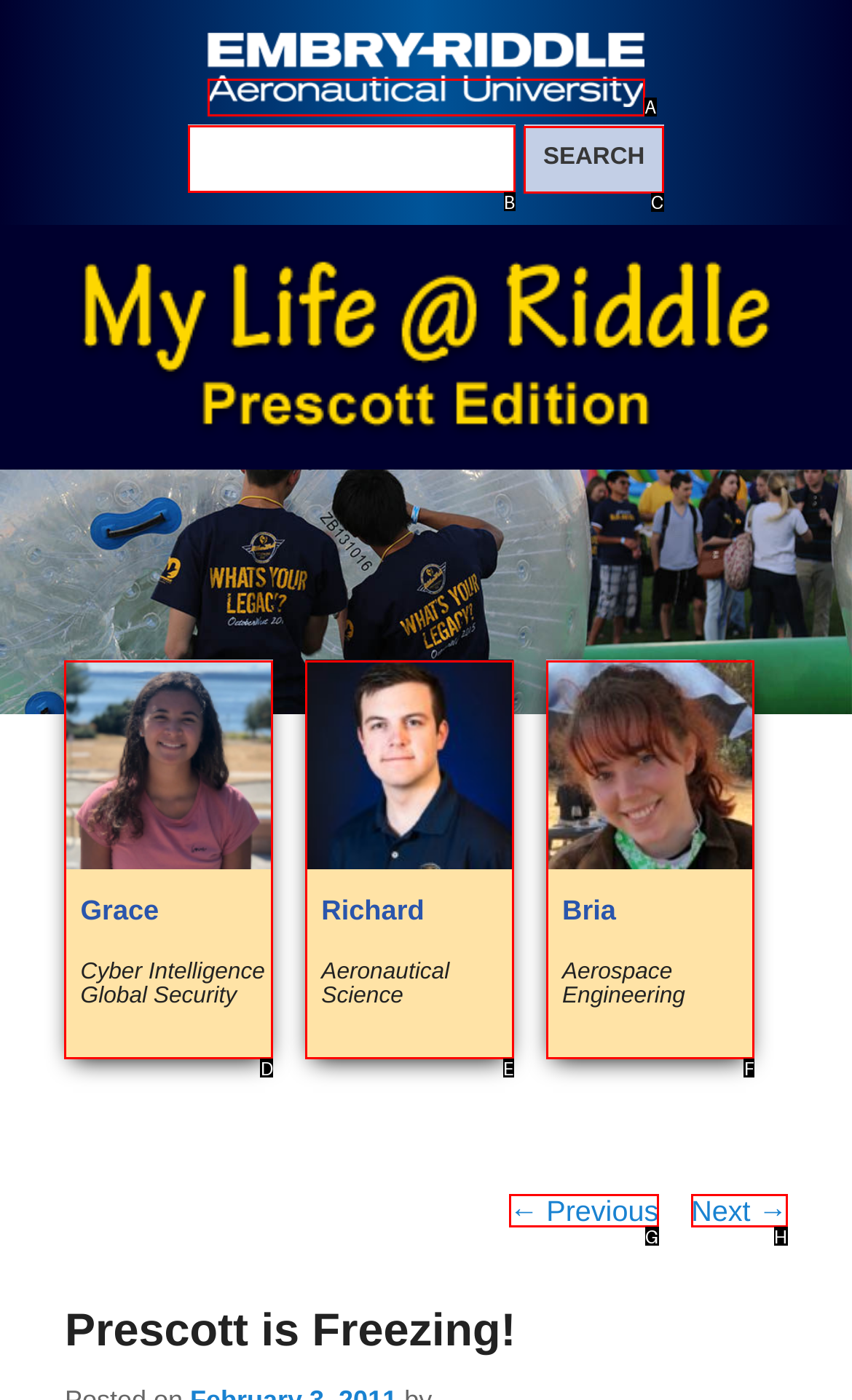Identify the correct HTML element to click to accomplish this task: Search for something
Respond with the letter corresponding to the correct choice.

C